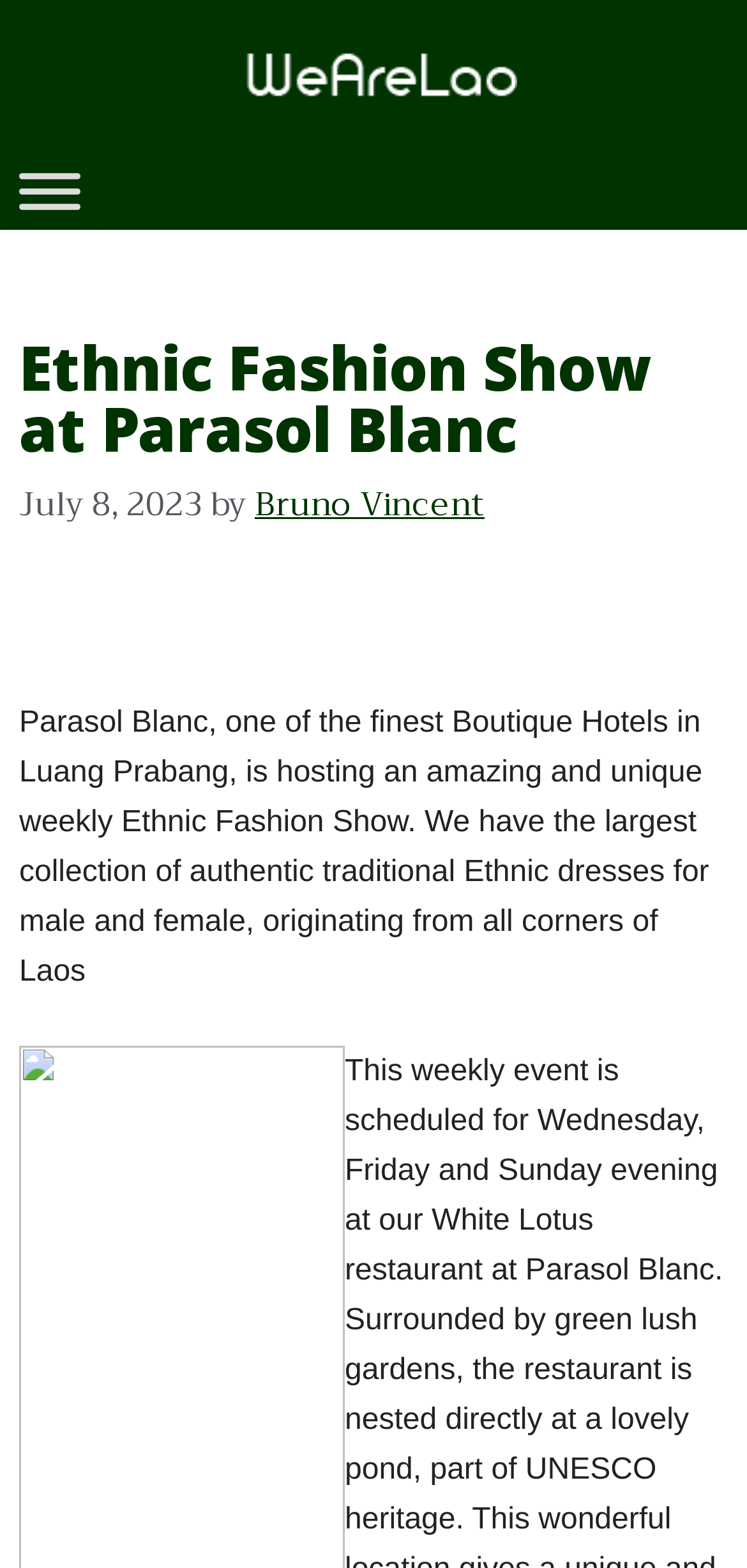Using the image as a reference, answer the following question in as much detail as possible:
Who is the author of the article?

I found the answer by looking at the link element that mentions the author's name, 'Bruno Vincent', next to the text 'by'.